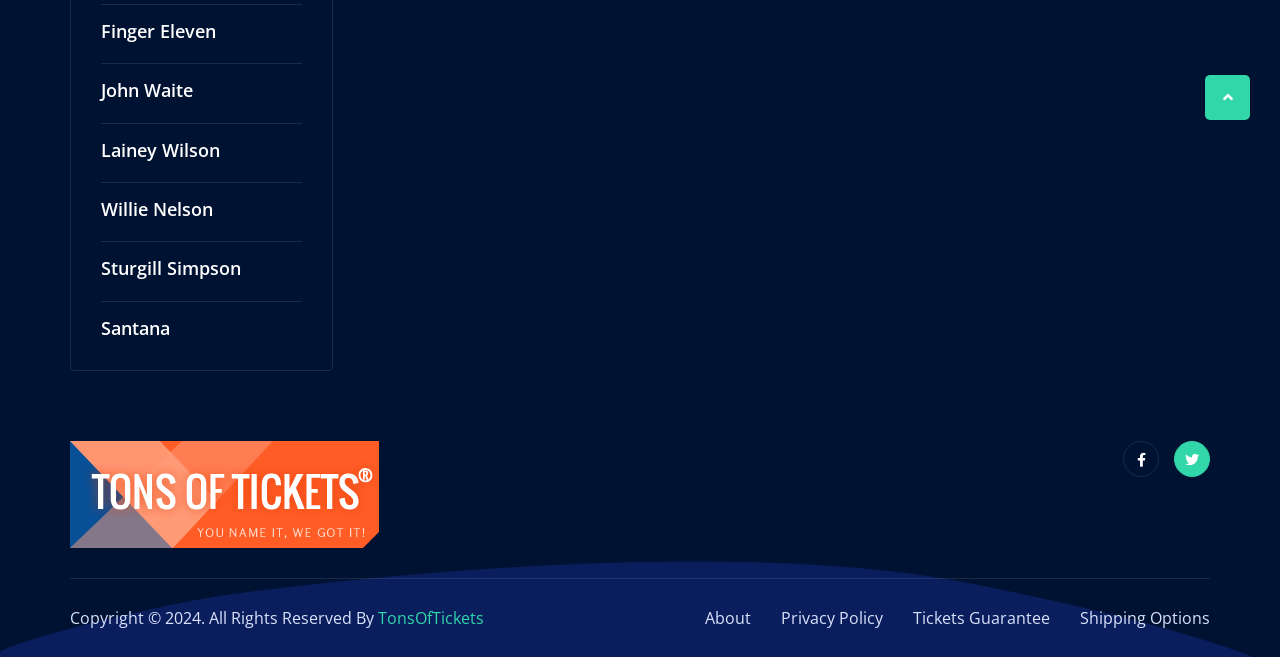Given the element description Santana, specify the bounding box coordinates of the corresponding UI element in the format (top-left x, top-left y, bottom-right x, bottom-right y). All values must be between 0 and 1.

[0.079, 0.482, 0.133, 0.518]